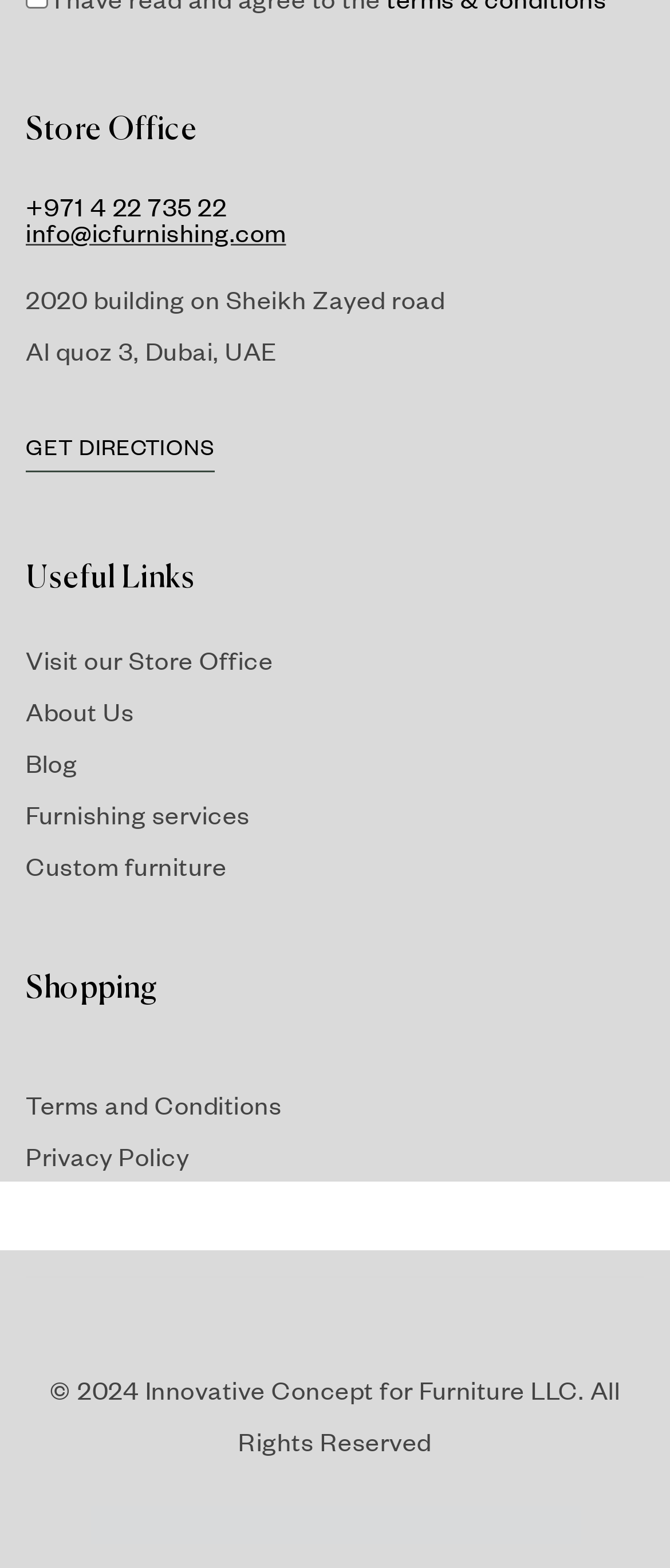Locate the bounding box coordinates of the element that should be clicked to fulfill the instruction: "Send an email to the office".

[0.038, 0.138, 0.427, 0.158]